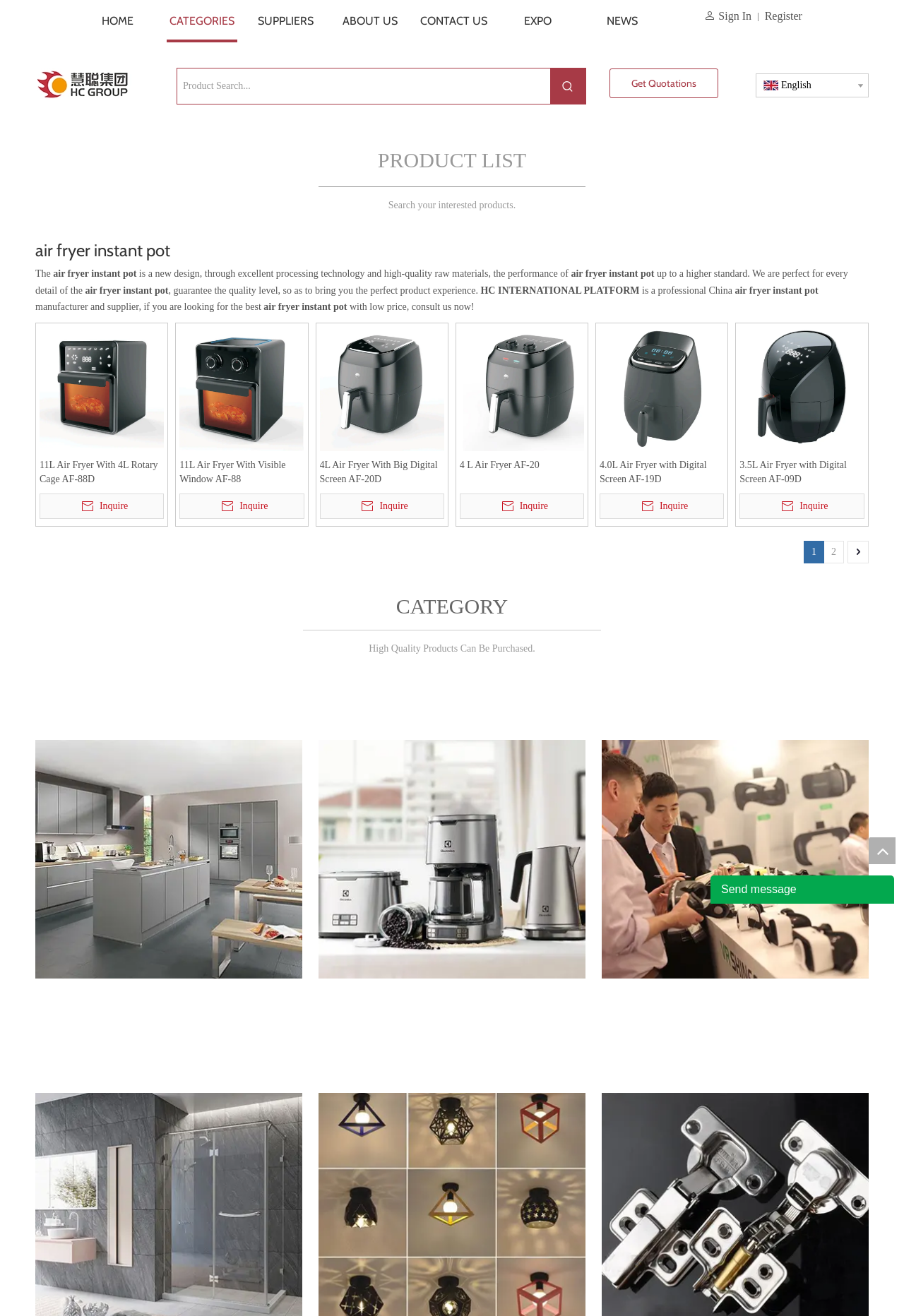What is the purpose of the 'Get Quotations' button?
Give a single word or phrase as your answer by examining the image.

To inquire about product prices